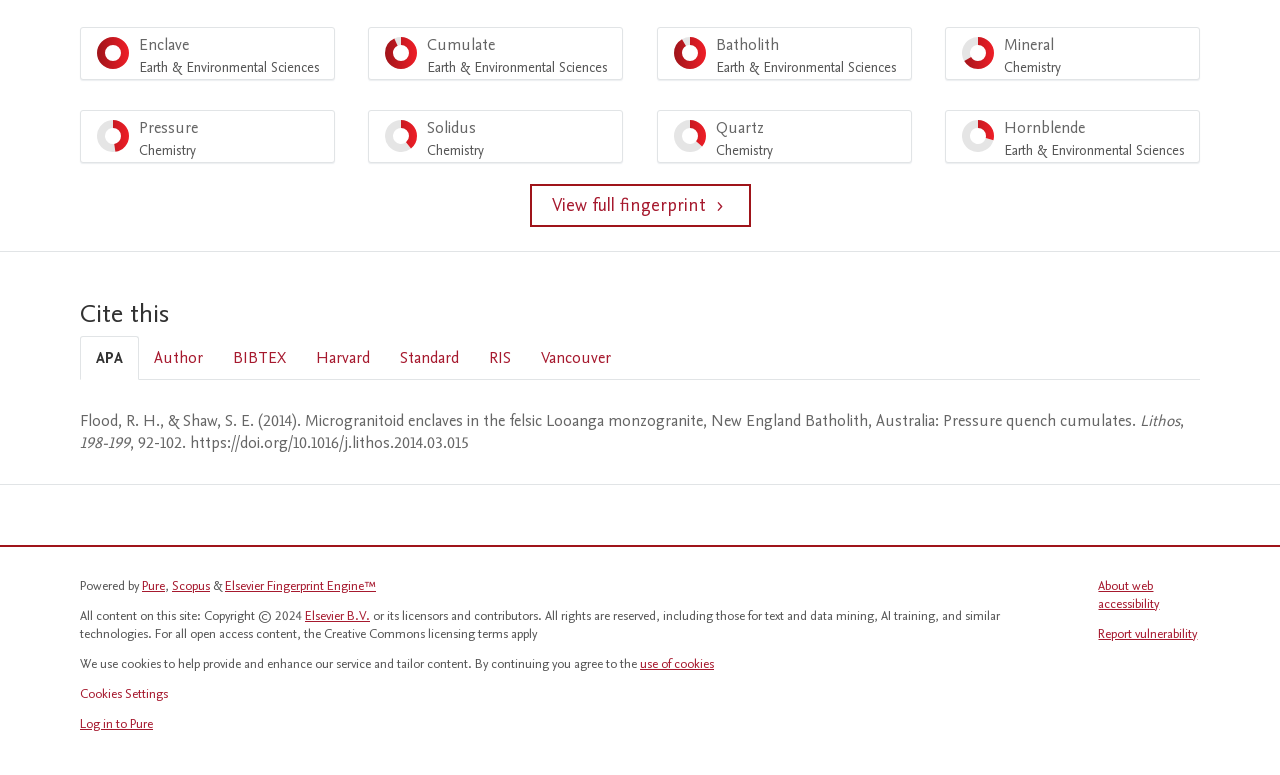What is the purpose of the 'Cite this' section? Look at the image and give a one-word or short phrase answer.

To provide citation options